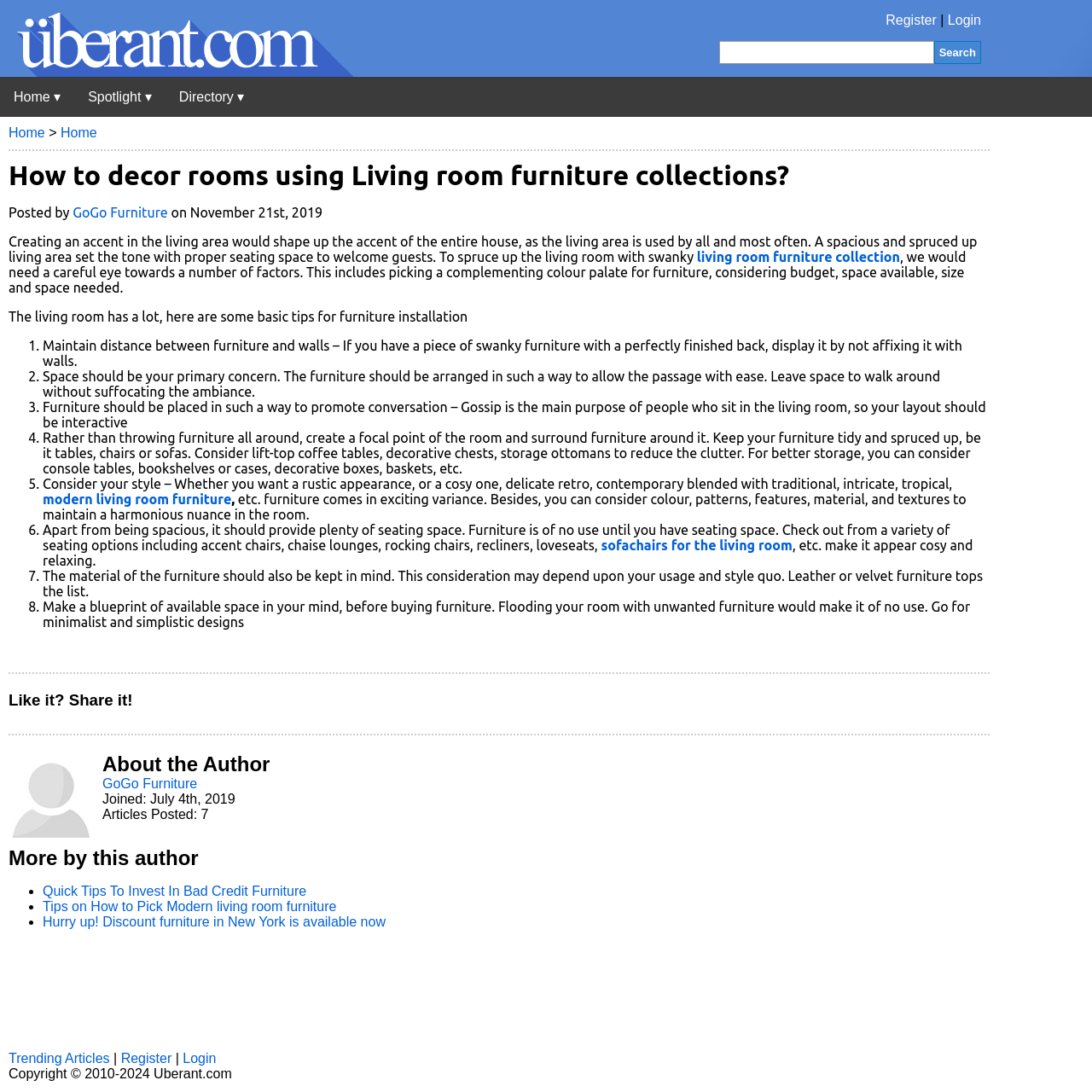Look at the image and answer the question in detail:
What is the purpose of the living room?

I found the purpose of the living room by reading the article content which states 'A spacious and spruced up living area set the tone with proper seating space to welcome guests.'